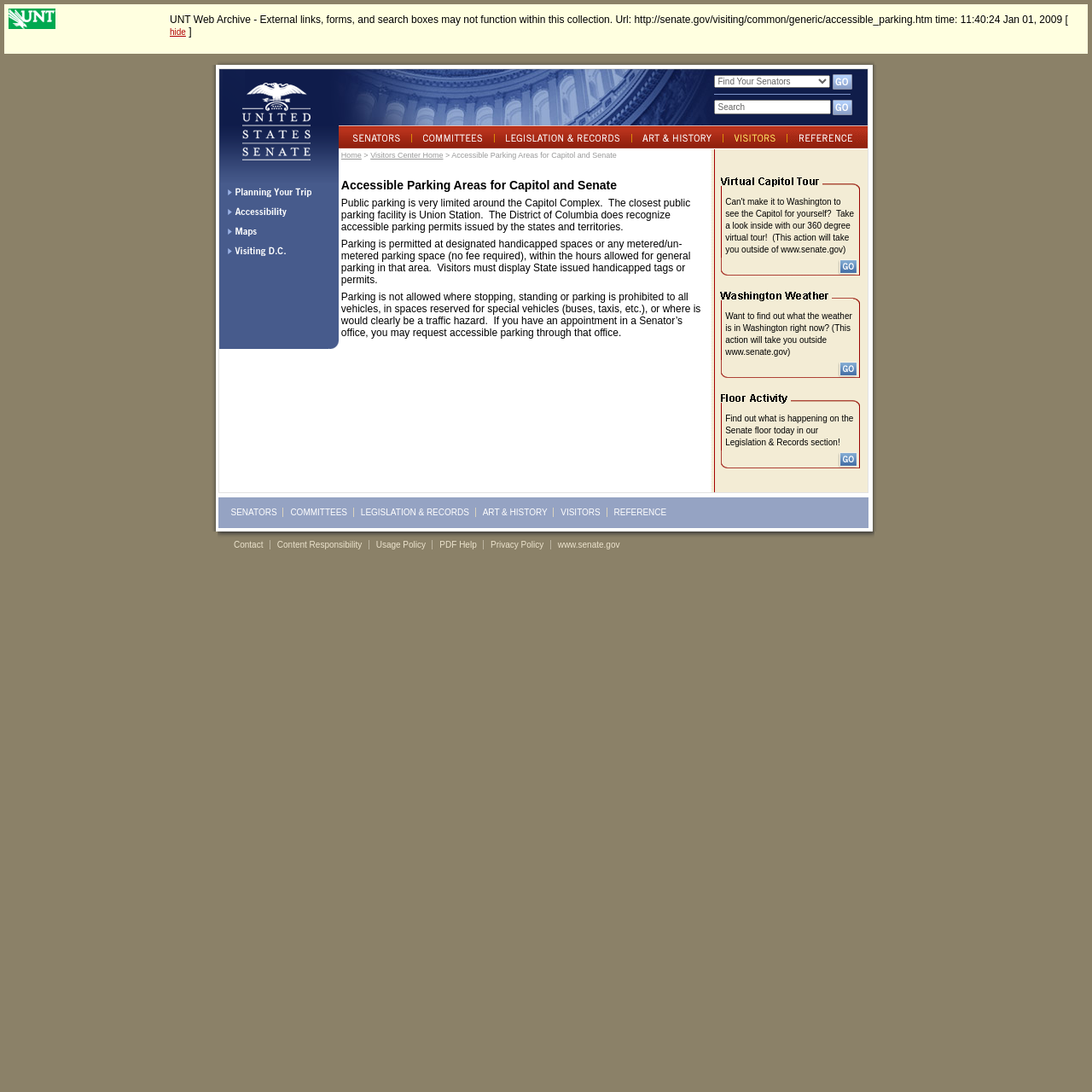What type of tour is offered on the webpage?
Please give a detailed and thorough answer to the question, covering all relevant points.

The webpage offers a 360 degree virtual tour of the Capitol, which can be accessed by clicking on the link provided.